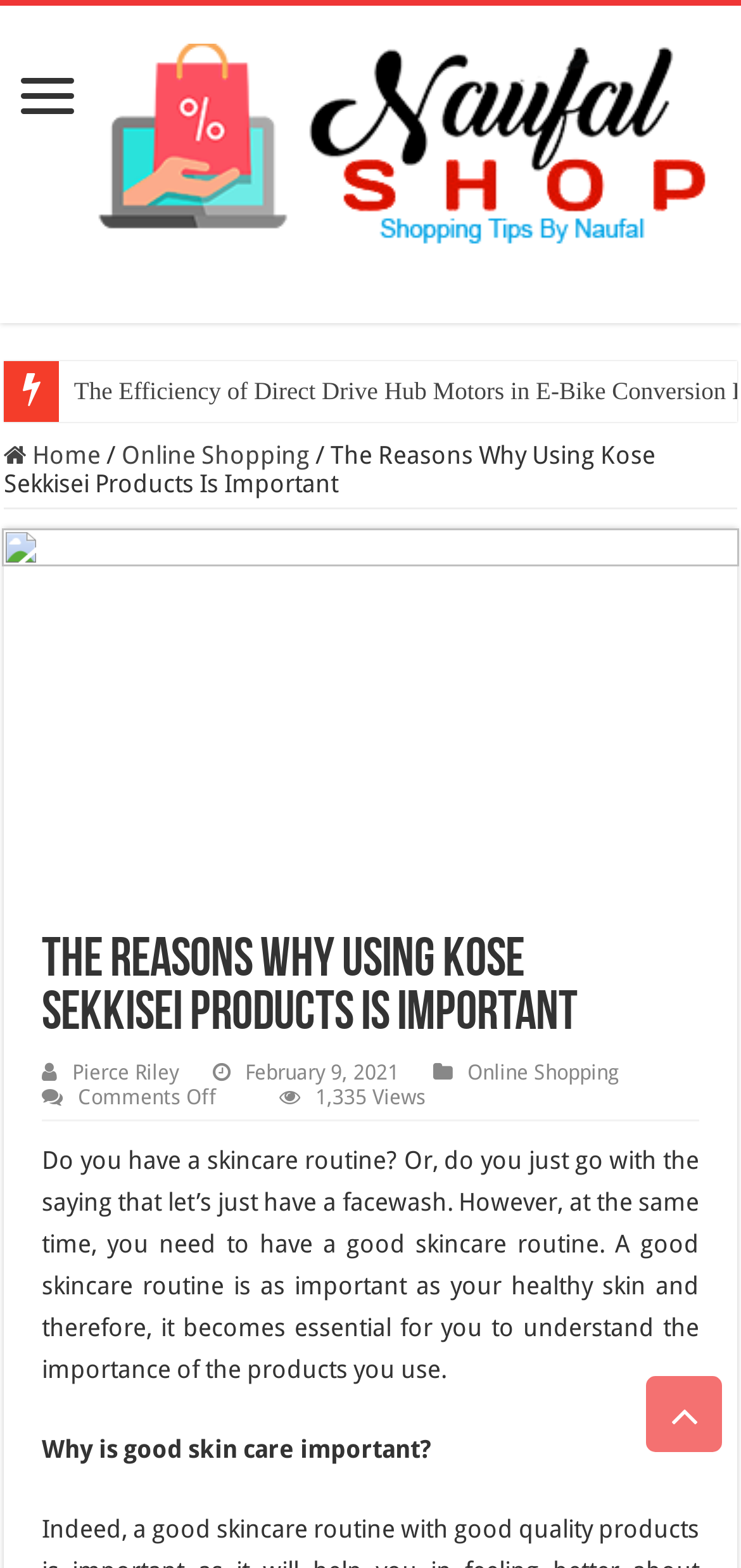Extract the heading text from the webpage.

The Reasons Why Using Kose Sekkisei Products Is Important  